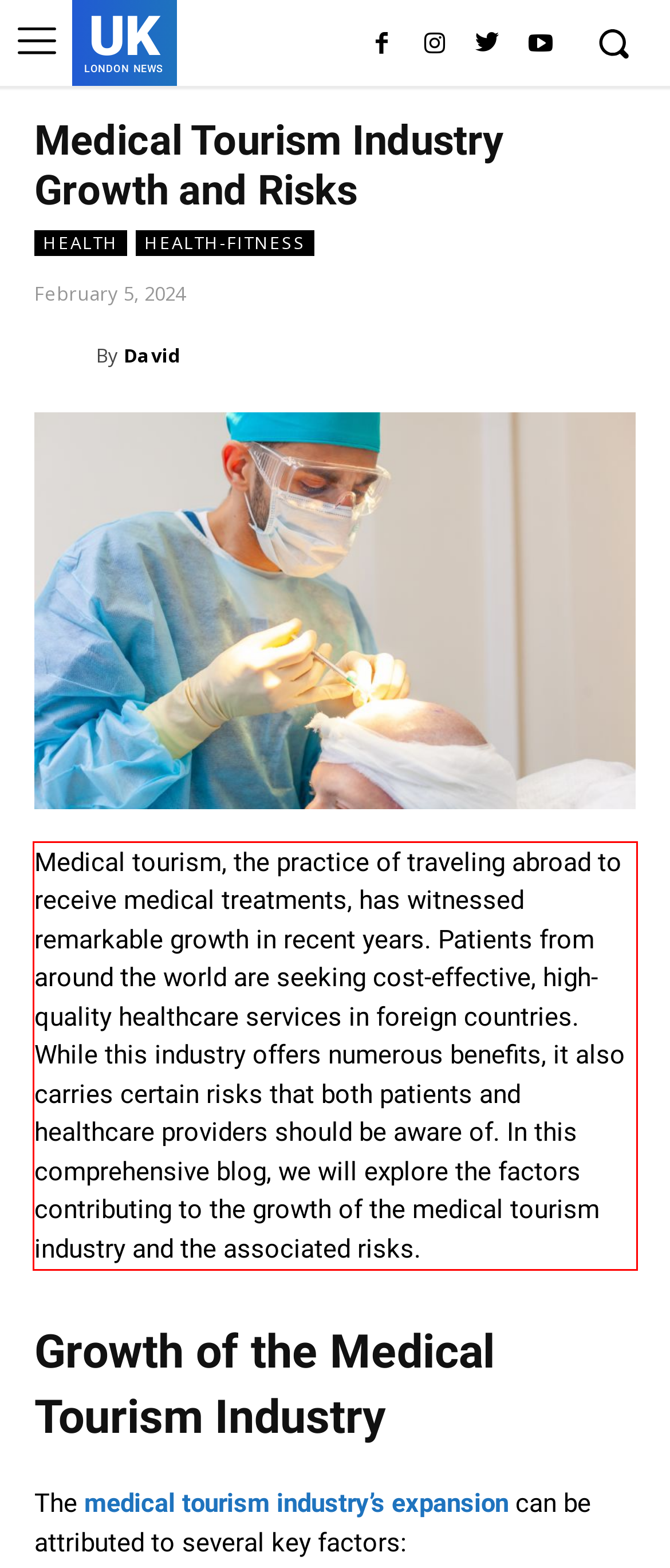Given a webpage screenshot, identify the text inside the red bounding box using OCR and extract it.

Medical tourism, the practice of traveling abroad to receive medical treatments, has witnessed remarkable growth in recent years. Patients from around the world are seeking cost-effective, high-quality healthcare services in foreign countries. While this industry offers numerous benefits, it also carries certain risks that both patients and healthcare providers should be aware of. In this comprehensive blog, we will explore the factors contributing to the growth of the medical tourism industry and the associated risks.